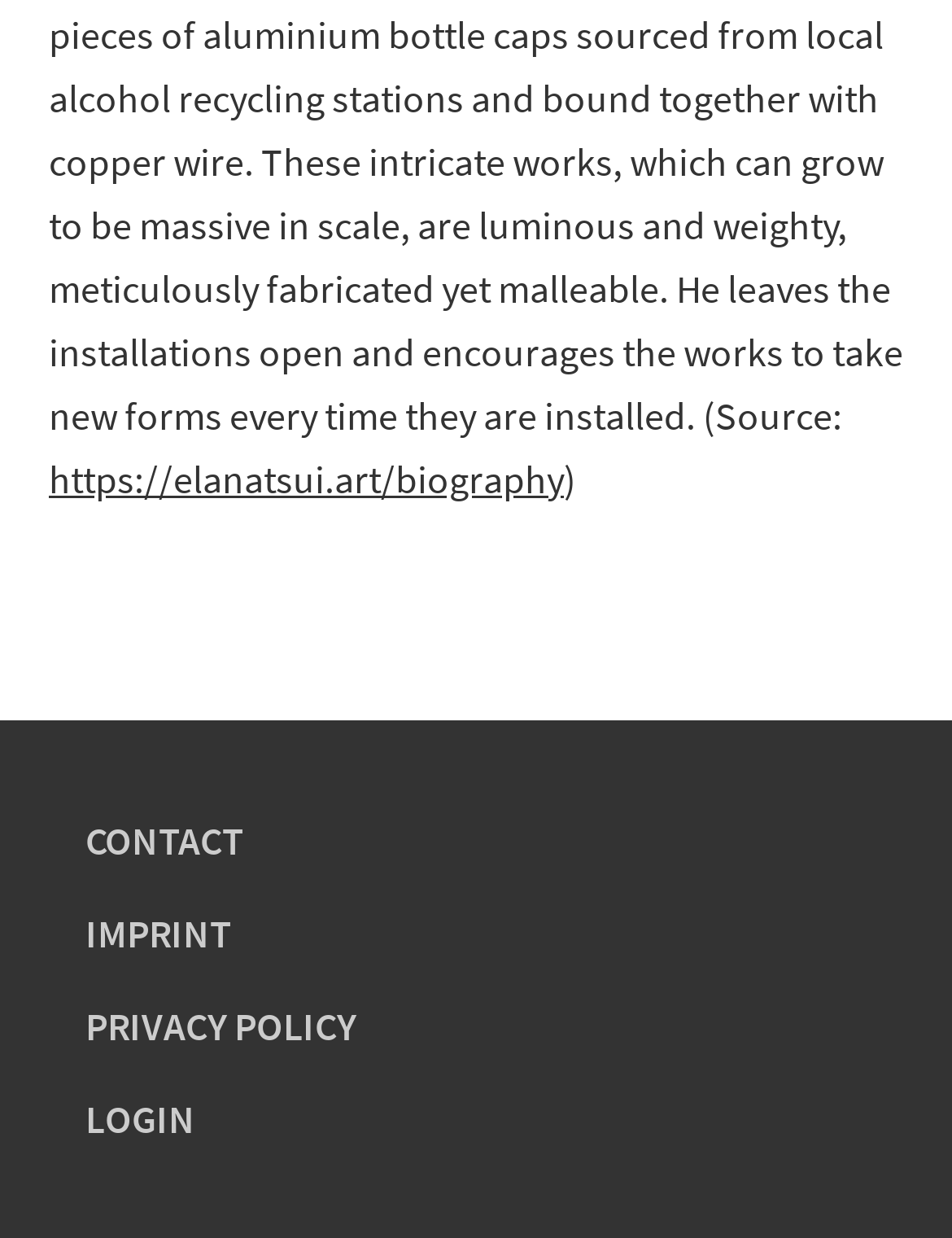Extract the bounding box coordinates for the UI element described as: "August 2018".

None